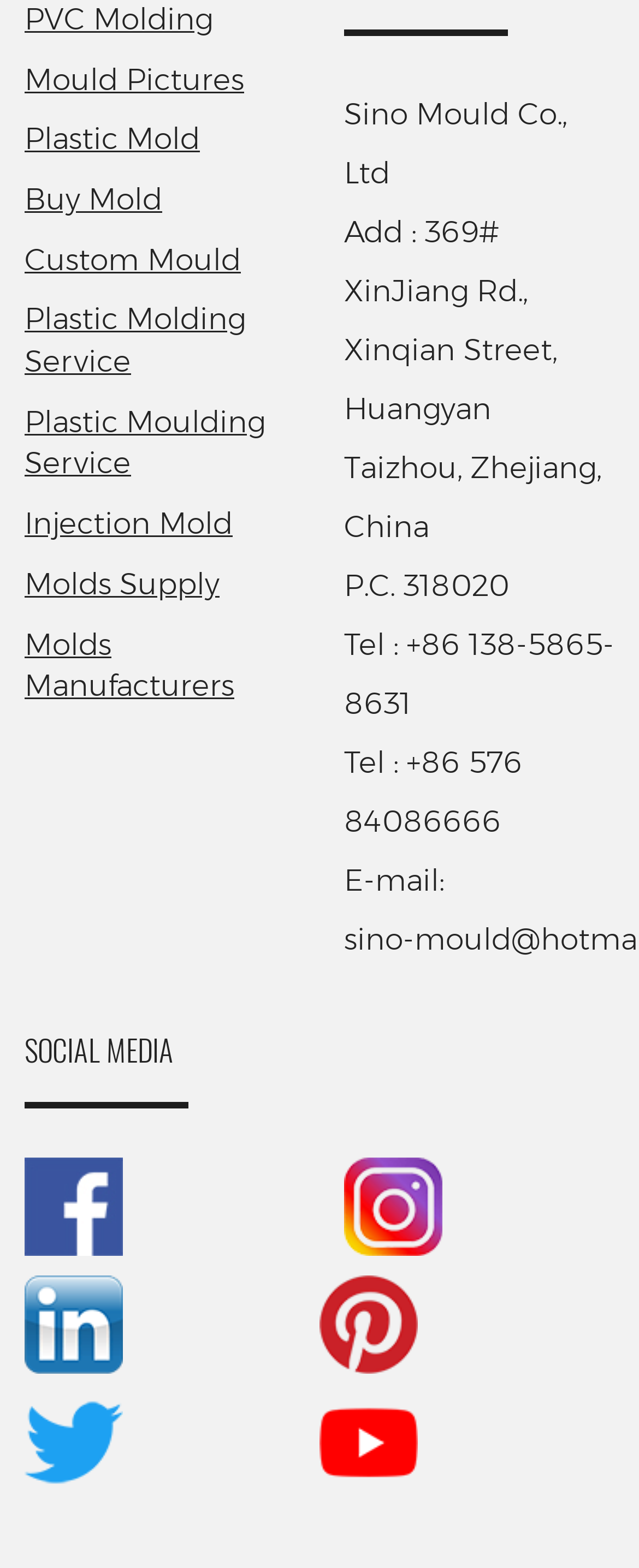Give a short answer to this question using one word or a phrase:
How many links are there in the navigation menu?

7